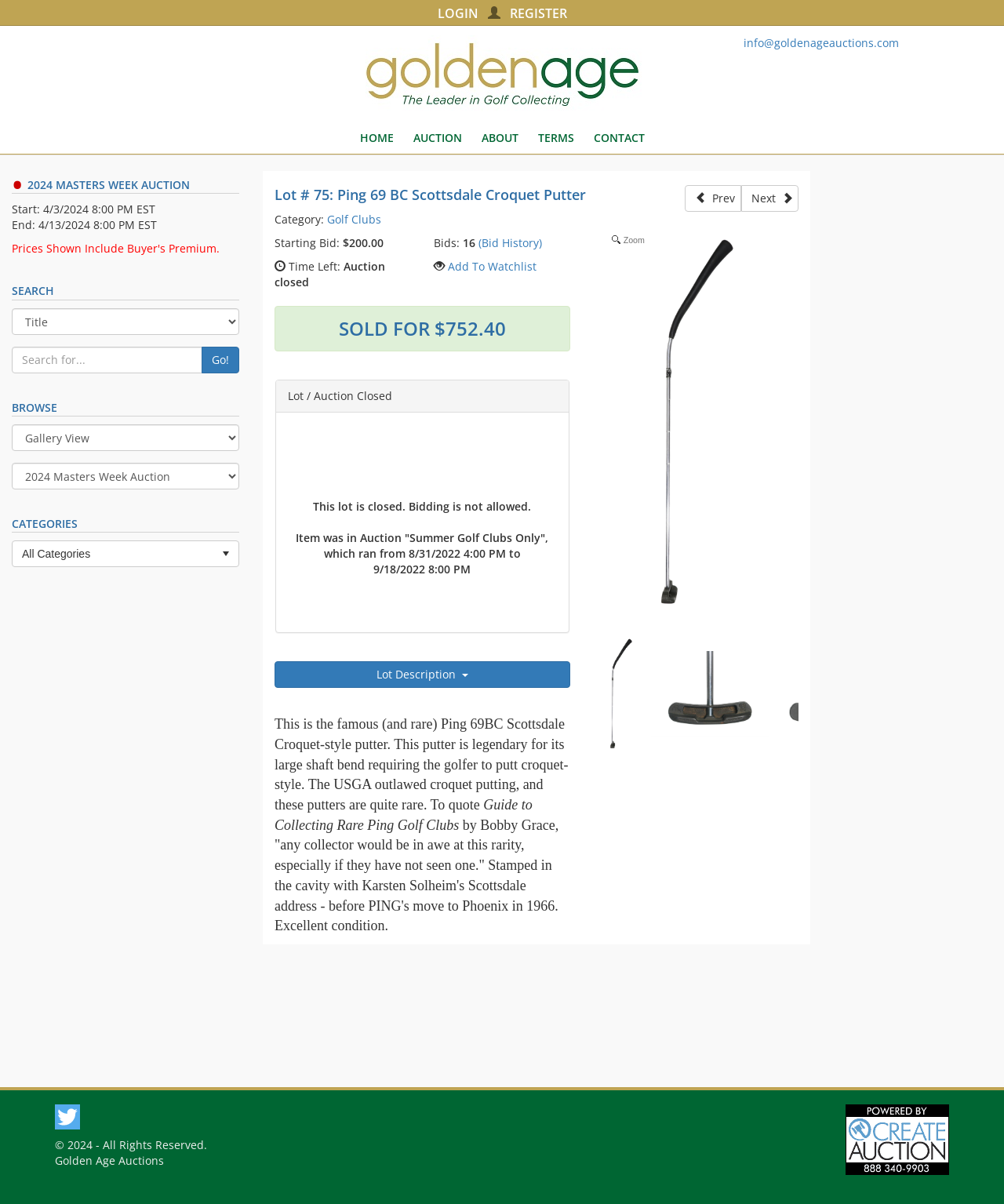Extract the bounding box coordinates of the UI element described: "alt="Follow us on Twitter"". Provide the coordinates in the format [left, top, right, bottom] with values ranging from 0 to 1.

[0.055, 0.917, 0.08, 0.938]